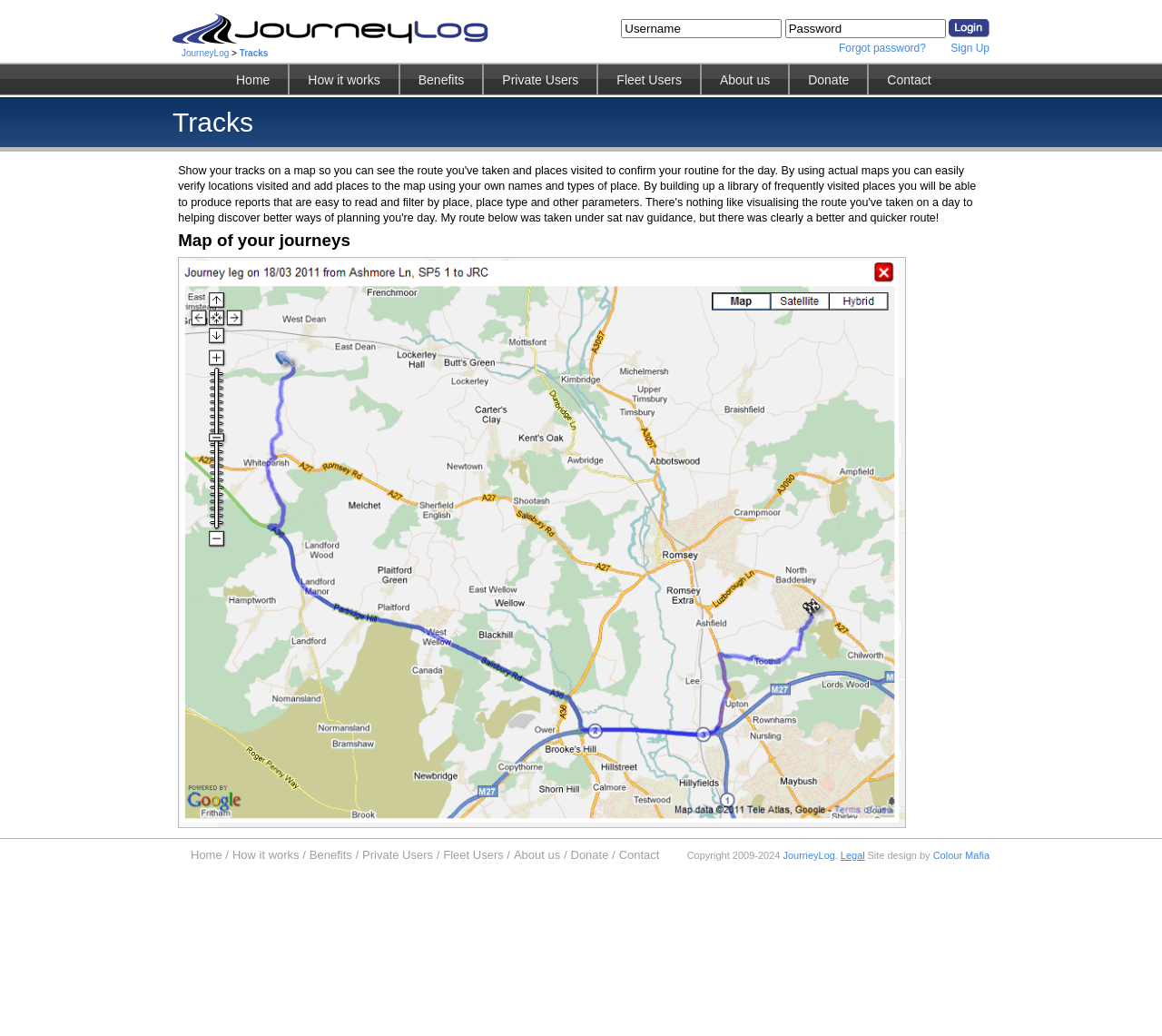Determine the bounding box coordinates for the clickable element to execute this instruction: "log in". Provide the coordinates as four float numbers between 0 and 1, i.e., [left, top, right, bottom].

[0.816, 0.018, 0.852, 0.036]